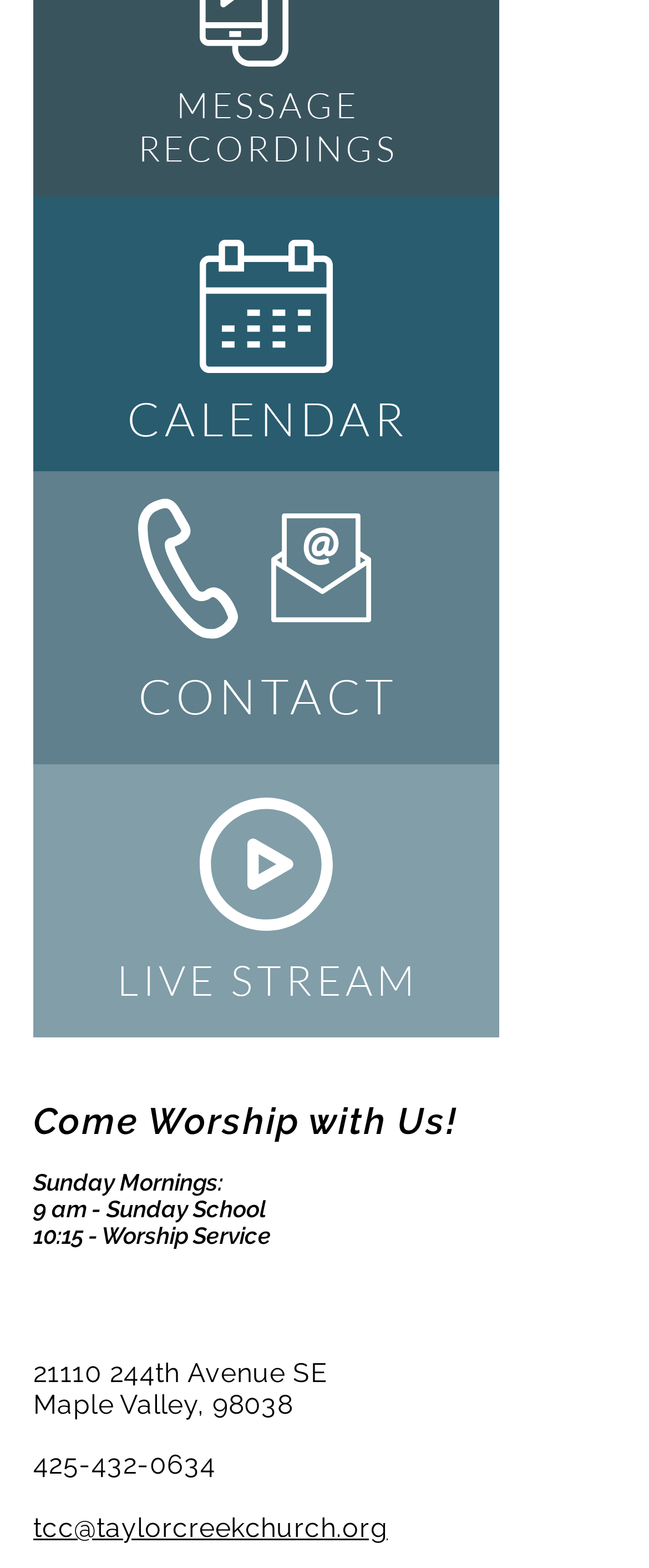Identify the bounding box coordinates for the region to click in order to carry out this instruction: "Go to CONTACT". Provide the coordinates using four float numbers between 0 and 1, formatted as [left, top, right, bottom].

[0.212, 0.429, 0.613, 0.462]